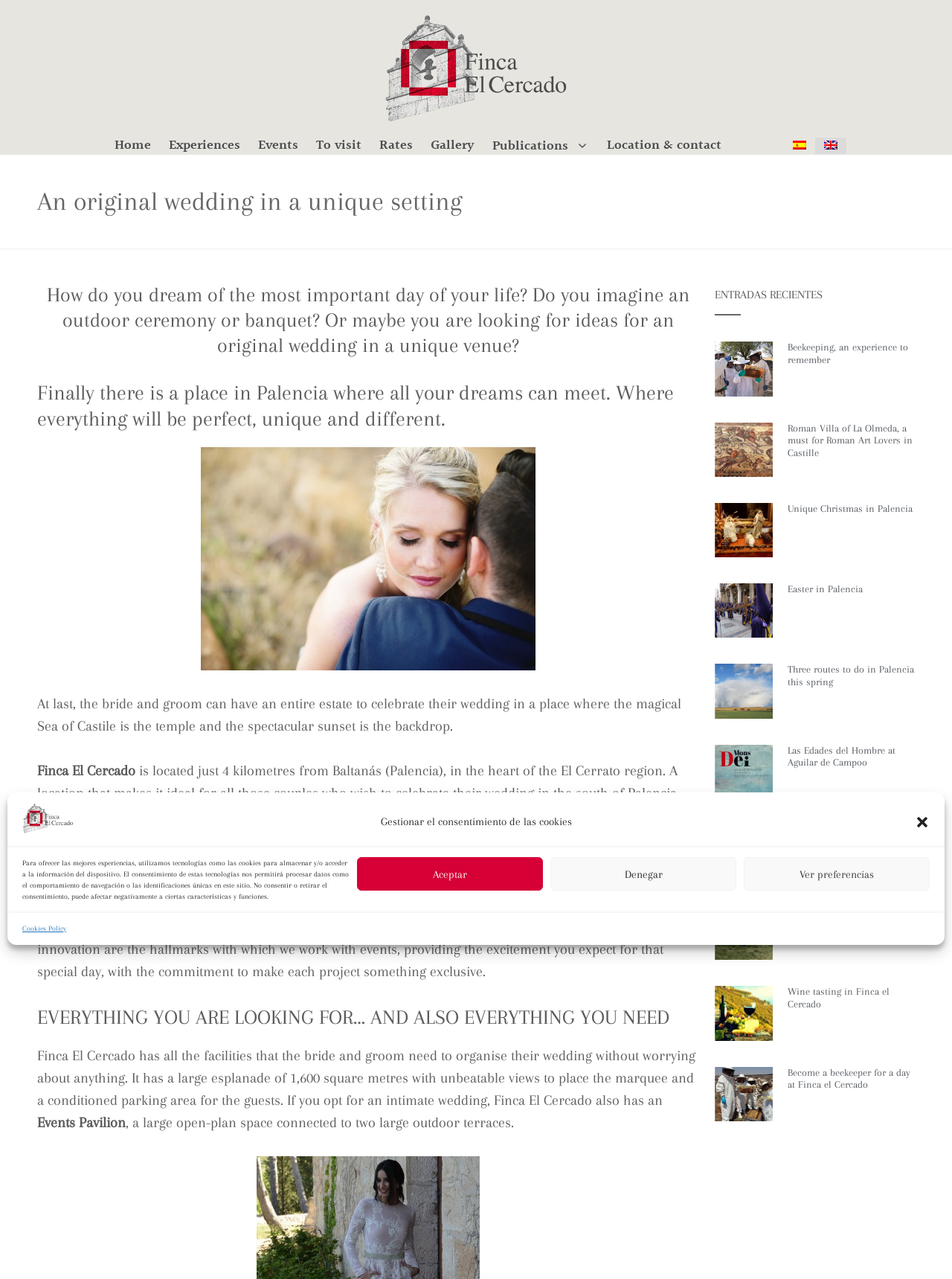Provide the bounding box coordinates, formatted as (top-left x, top-left y, bottom-right x, bottom-right y), with all values being floating point numbers between 0 and 1. Identify the bounding box of the UI element that matches the description: Easter in Palencia

[0.827, 0.456, 0.906, 0.465]